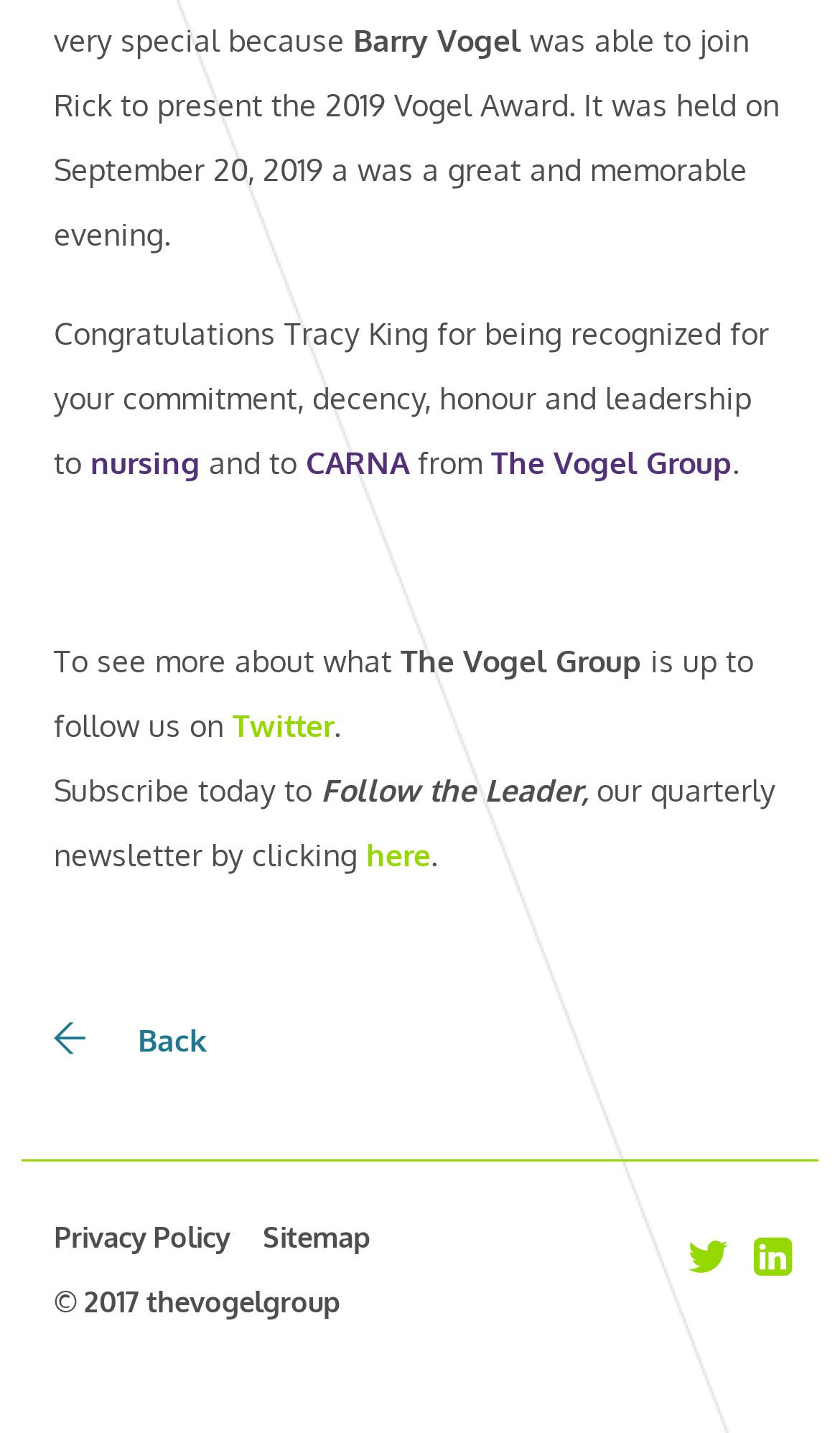Locate the bounding box coordinates of the area that needs to be clicked to fulfill the following instruction: "search for something". The coordinates should be in the format of four float numbers between 0 and 1, namely [left, top, right, bottom].

None